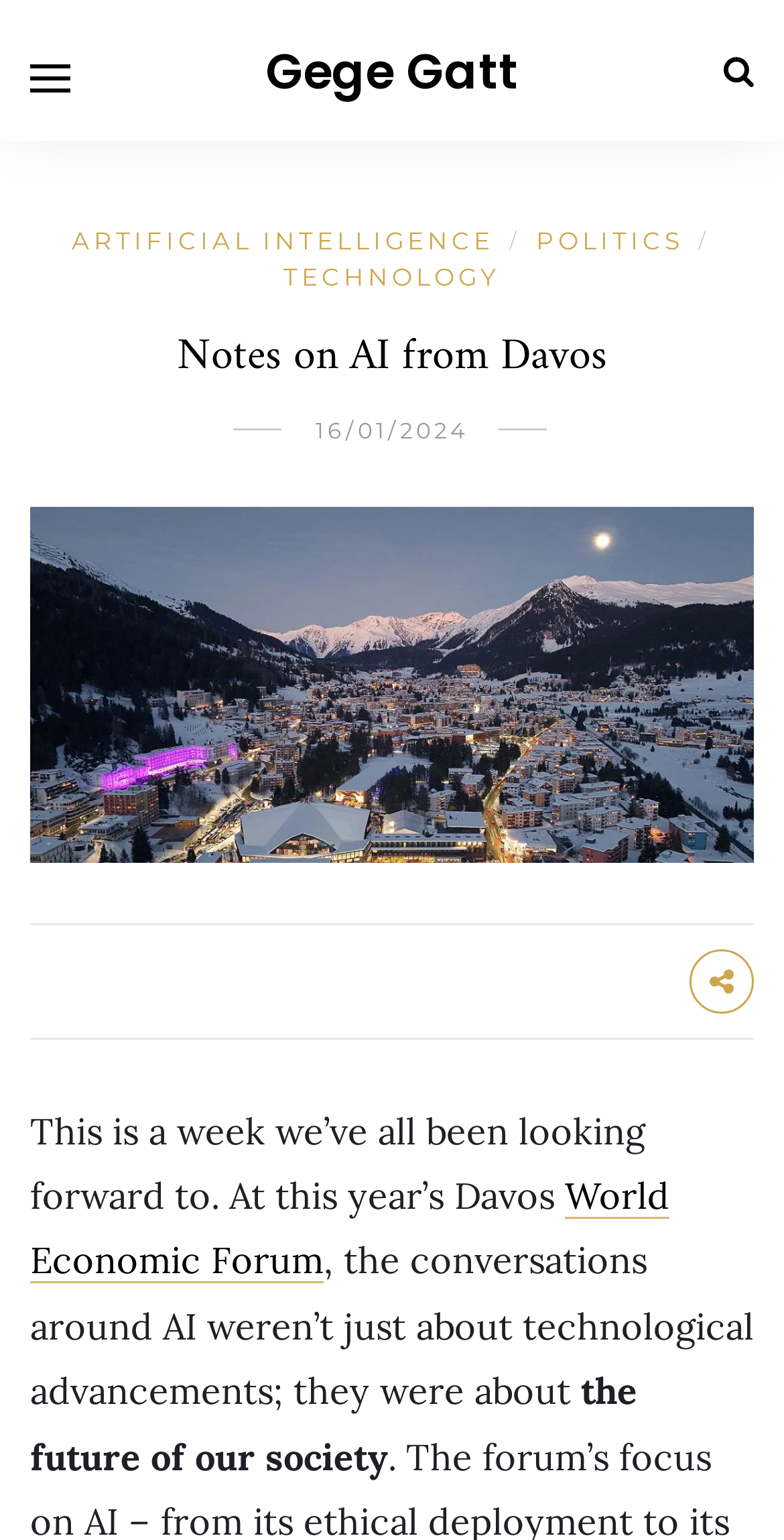What is the event mentioned in the article?
Look at the image and respond with a one-word or short phrase answer.

Davos World Economic Forum 2024